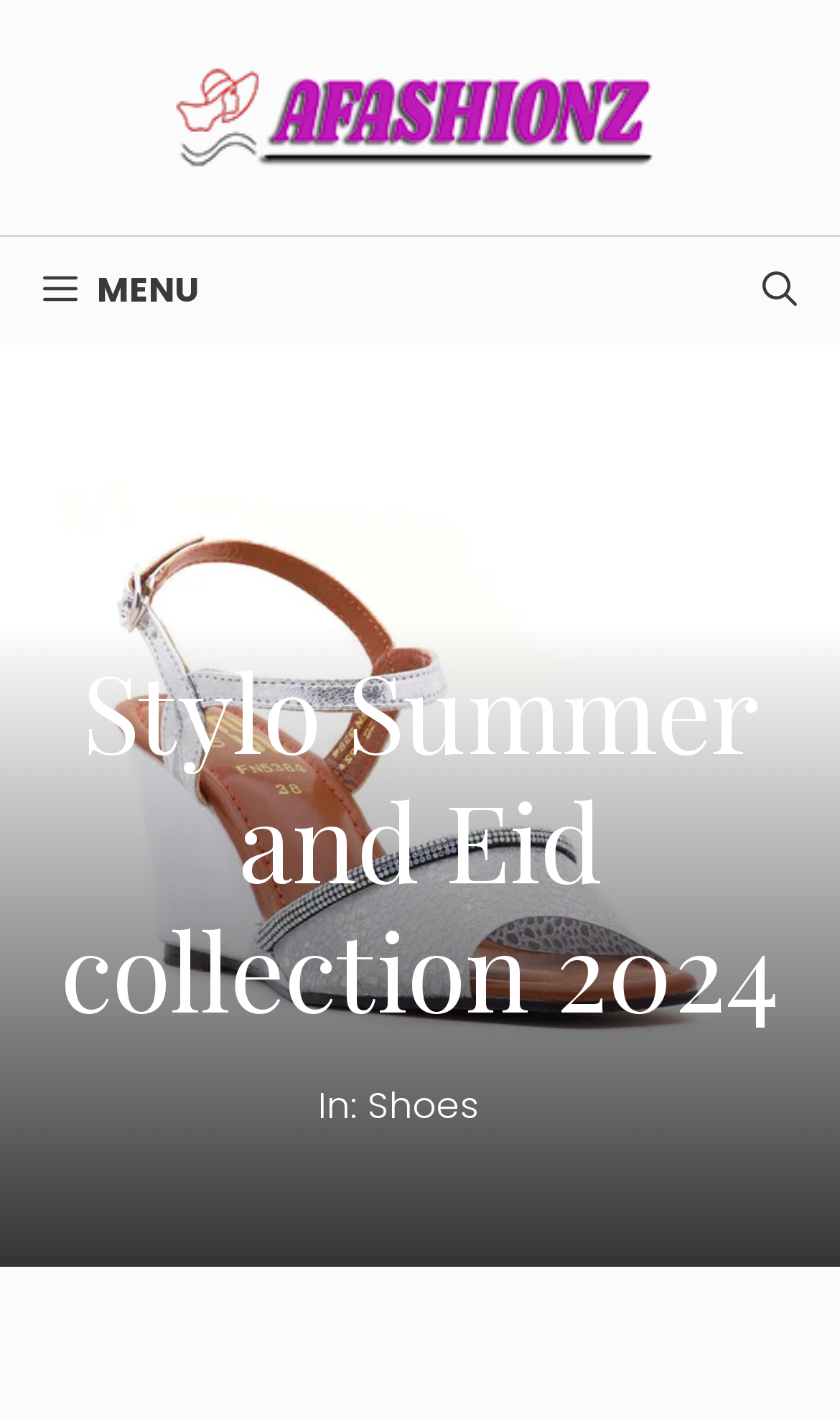What is the current collection season on this webpage?
Observe the image and answer the question with a one-word or short phrase response.

Summer